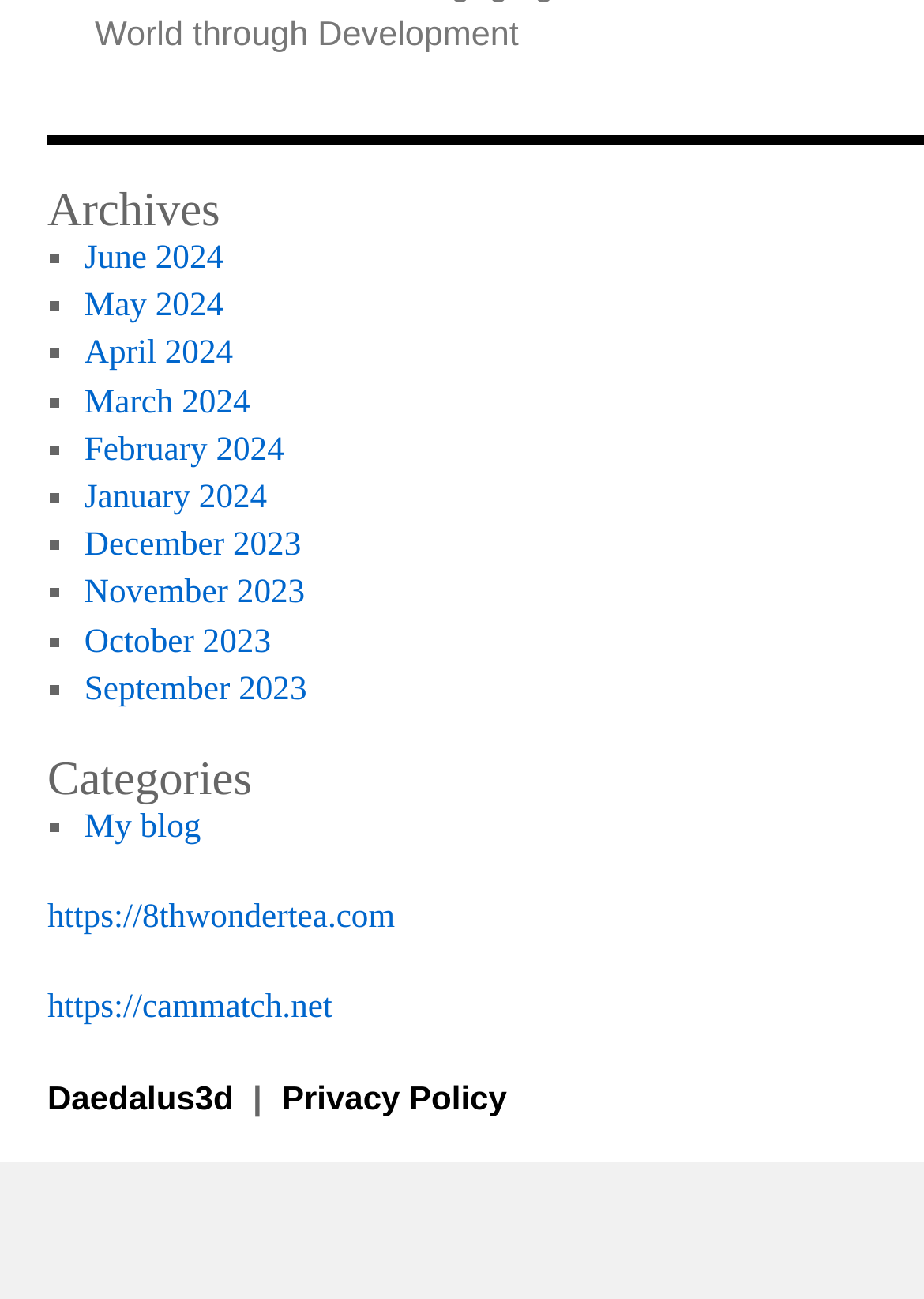Using details from the image, please answer the following question comprehensively:
What is the most recent month listed in the archives?

I looked at the list of links under the 'Archives' heading and found that the most recent month listed is 'June 2024'.